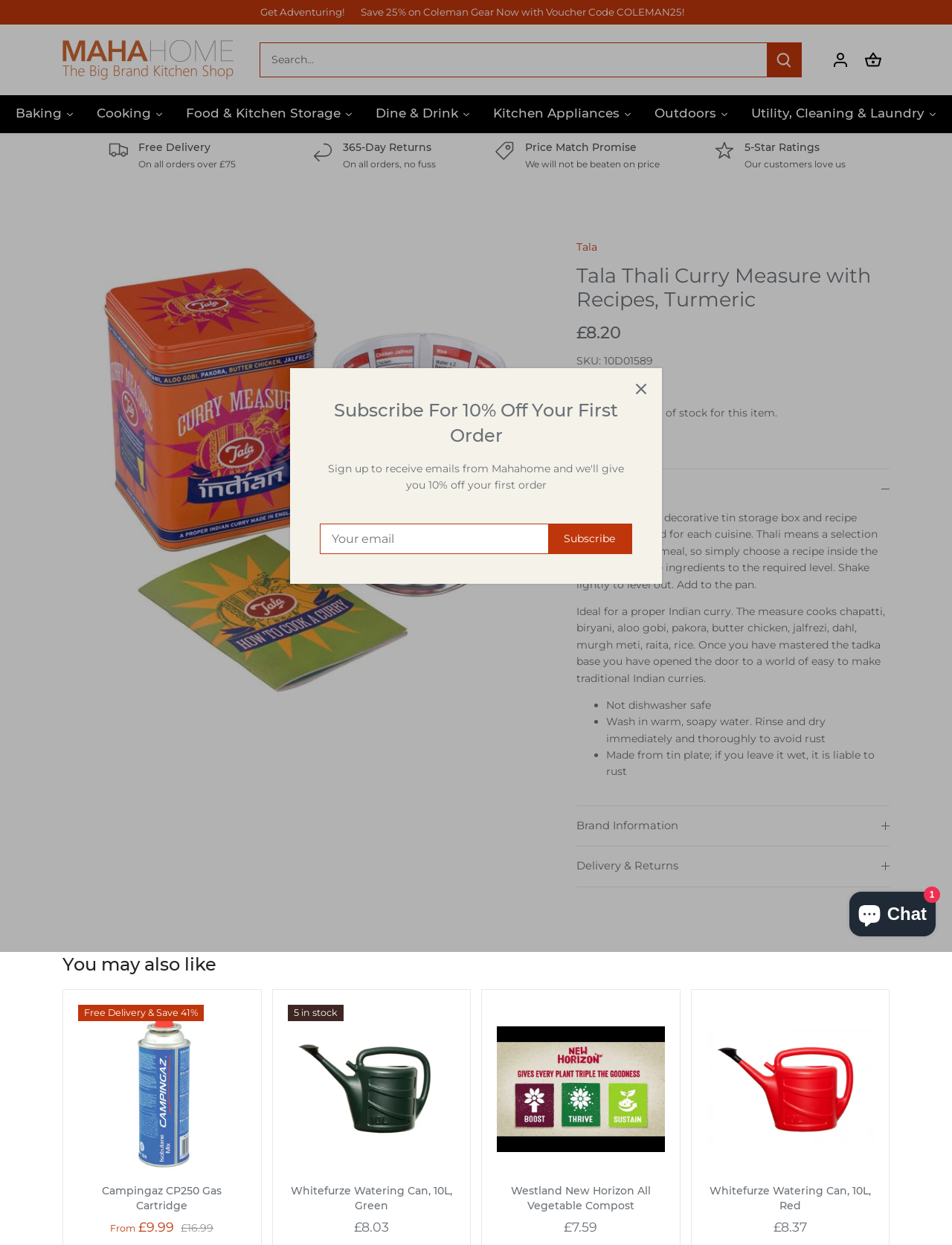Identify the bounding box coordinates of the element that should be clicked to fulfill this task: "View account information". The coordinates should be provided as four float numbers between 0 and 1, i.e., [left, top, right, bottom].

[0.866, 0.032, 0.9, 0.064]